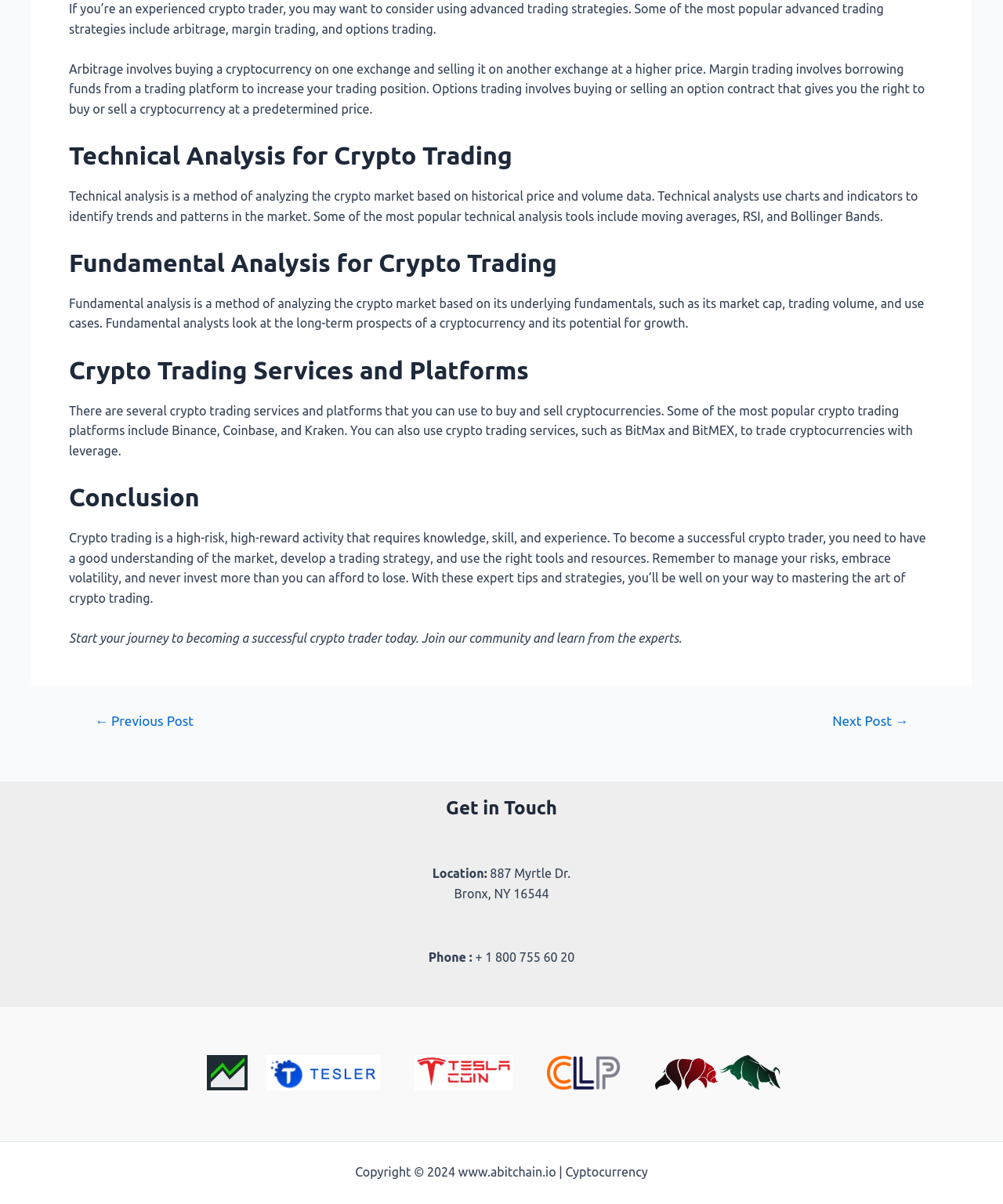Respond with a single word or short phrase to the following question: 
What is the phone number of the company mentioned in the footer?

+ 1 800 755 60 20